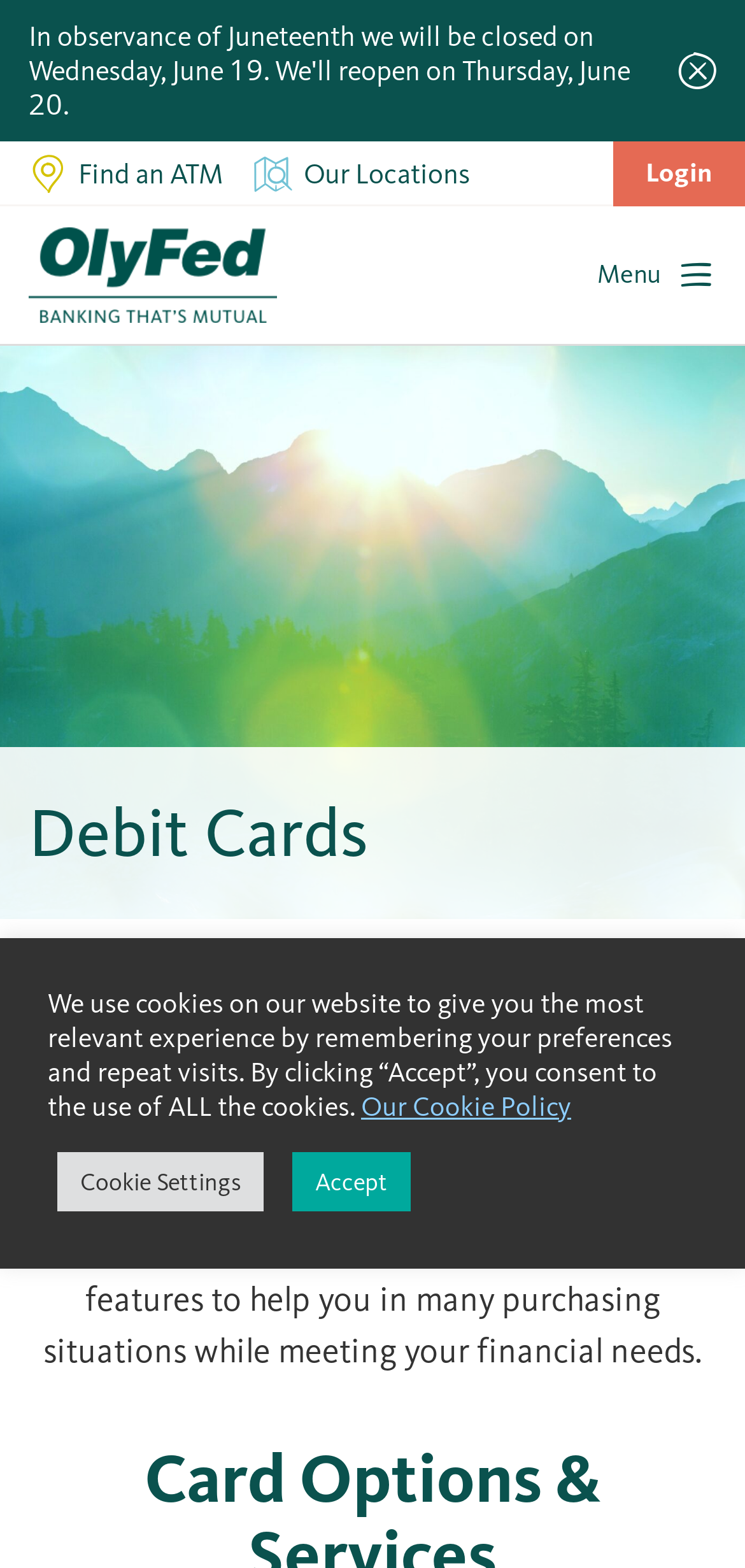Can you show the bounding box coordinates of the region to click on to complete the task described in the instruction: "Find an ATM"?

[0.018, 0.09, 0.321, 0.13]